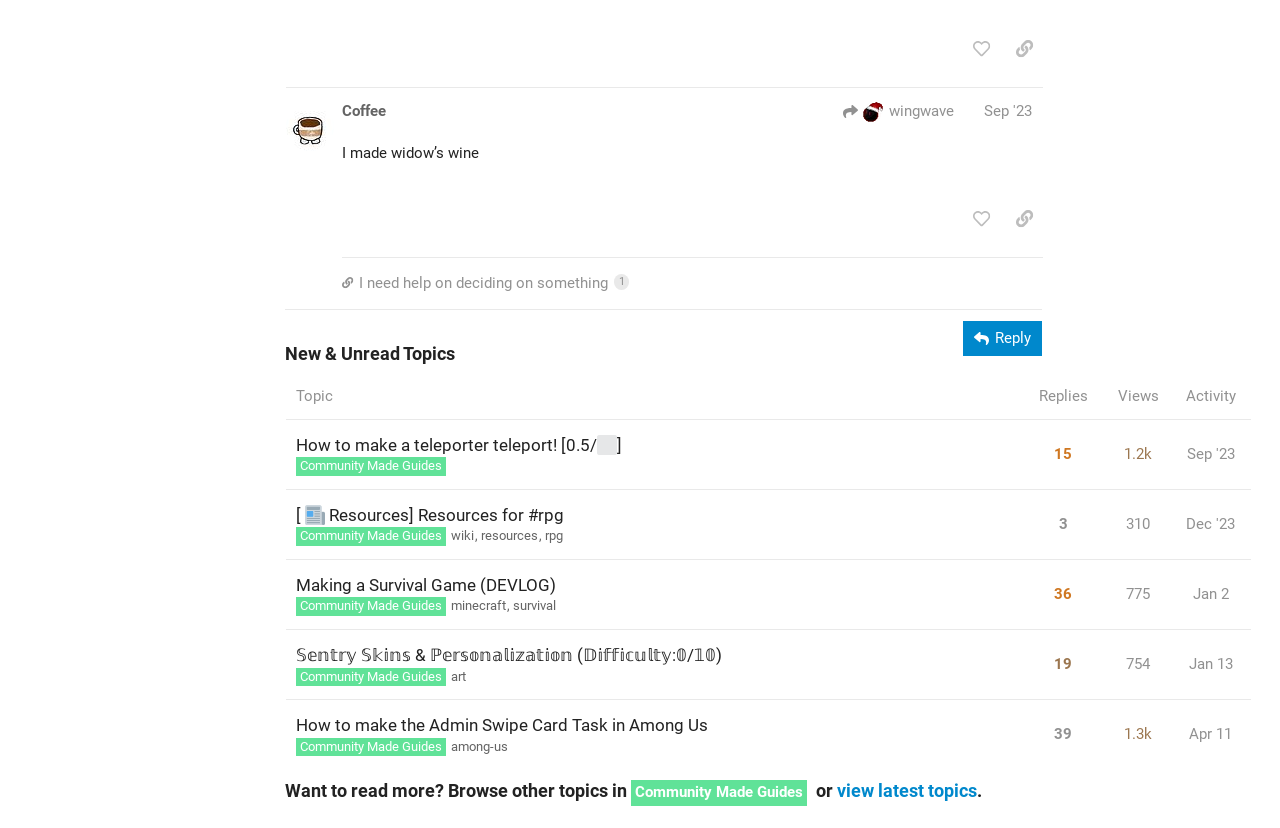Point out the bounding box coordinates of the section to click in order to follow this instruction: "sort by replies".

[0.801, 0.452, 0.86, 0.507]